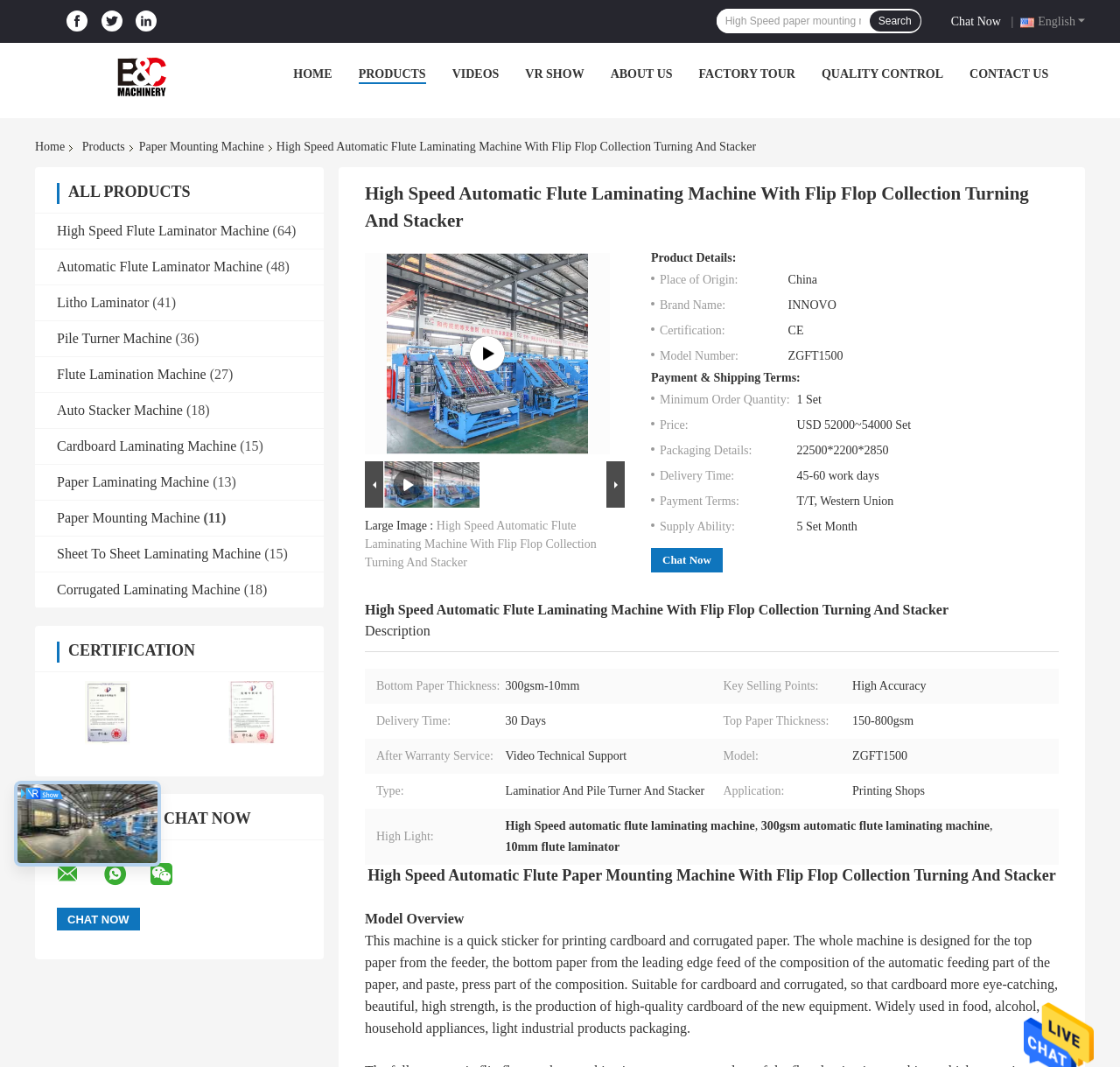What is the language of the webpage?
Could you answer the question with a detailed and thorough explanation?

I found a static text 'English' in the top-right corner of the webpage, which suggests that the language of the webpage is English.